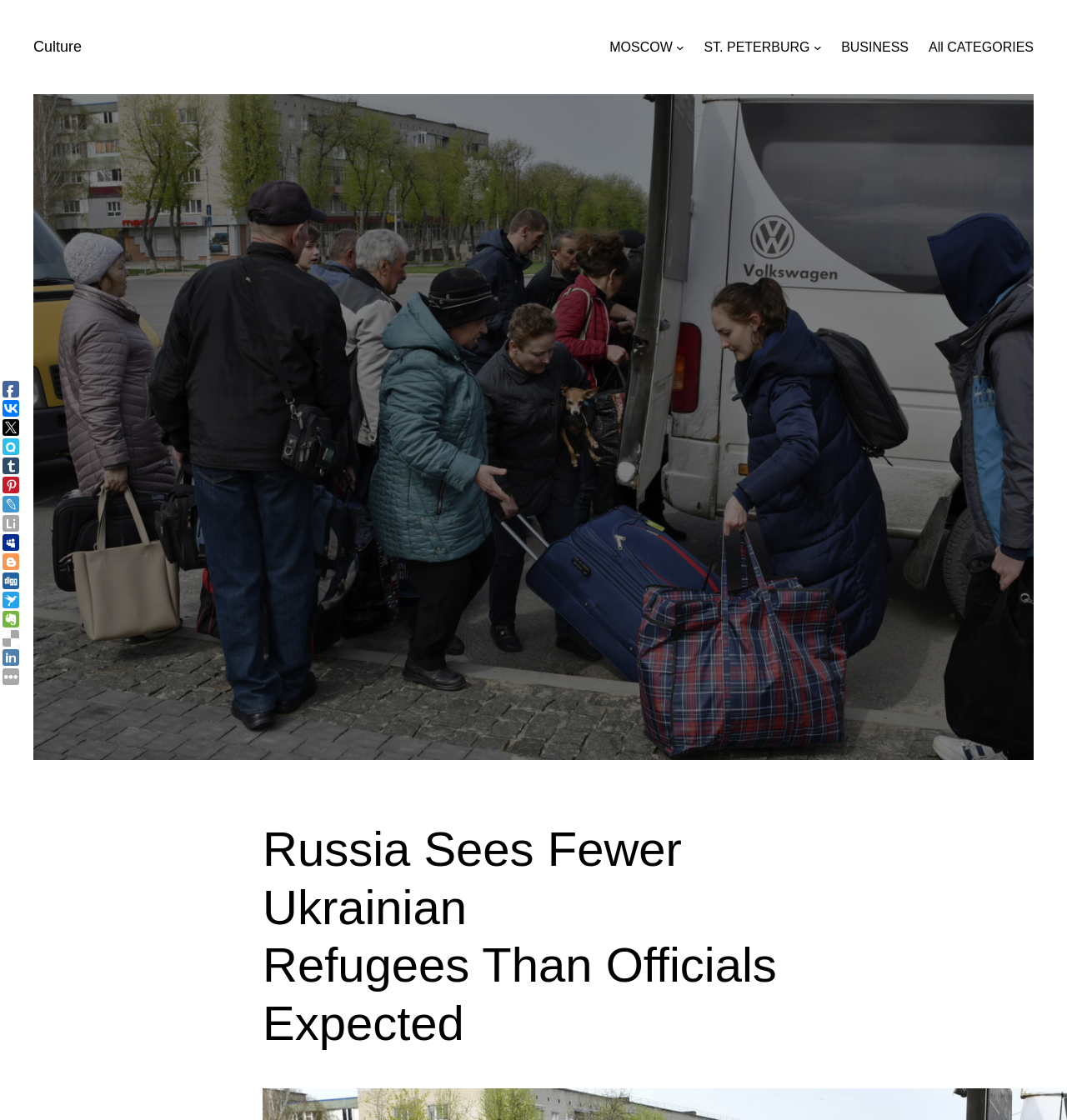Analyze and describe the webpage in a detailed narrative.

This webpage appears to be a news article page, with a focus on the topic of Ukrainian refugees in Russia. At the top left, there is a link to the "Culture" section, and to the right of it, there are several links to different cities, including "MOSCOW", "ST. PETERBURG", and "BUSINESS", each with a corresponding submenu button. 

Below these links, there is a large figure that spans almost the entire width of the page. Above this figure, there is a heading that summarizes the article, titled "Russia Sees Fewer Ukrainian Refugees Than Officials Expected". 

On the left side of the page, there is a list of social media sharing options, including Facebook, Twitter, and several others, with a total of 15 options. Below these options, there is a generic element that says "Еще больше социальных сетей!" or "More social networks!" in English.